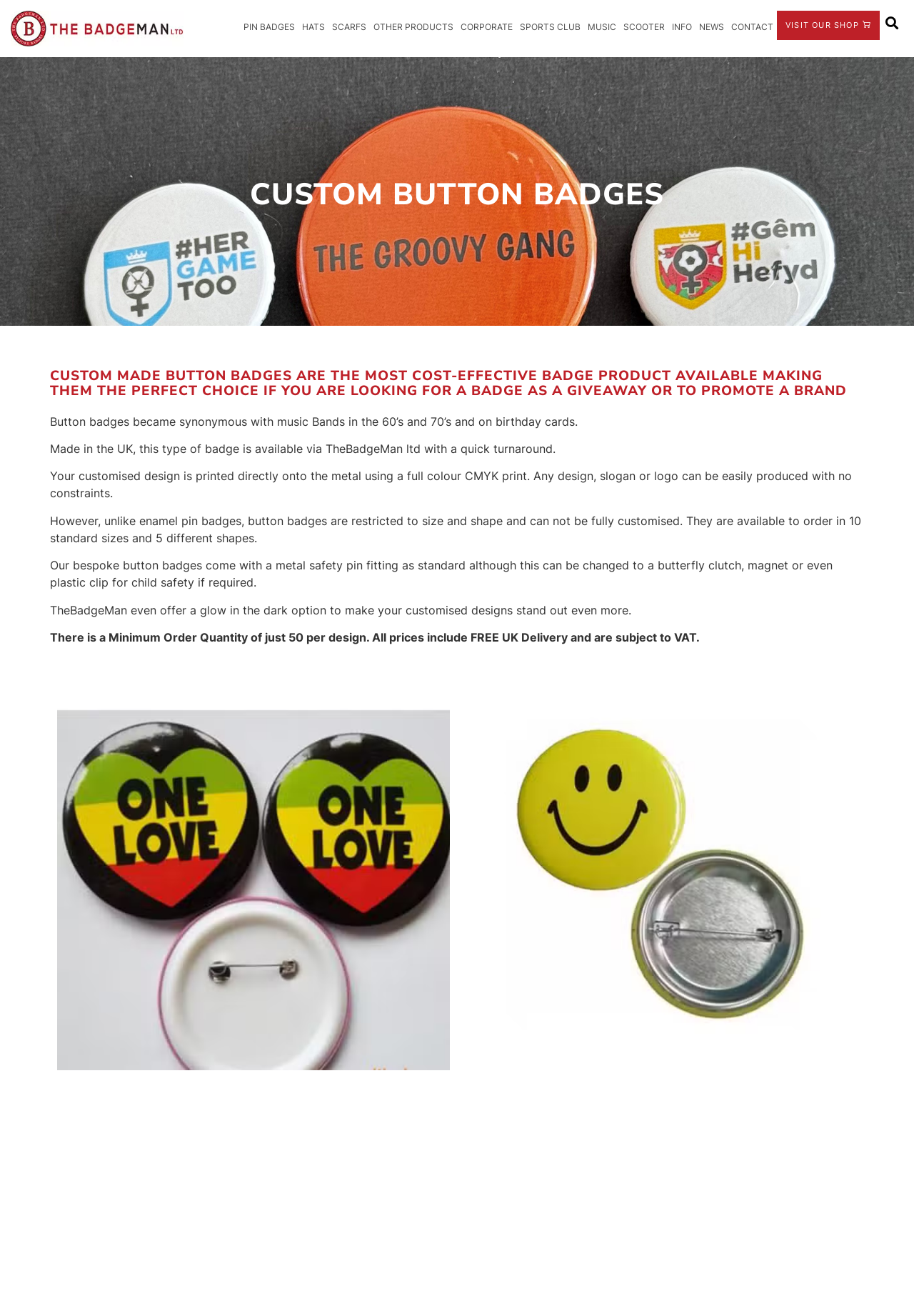Please answer the following question using a single word or phrase: What is the purpose of button badges according to the webpage?

Giveaway or promote a brand